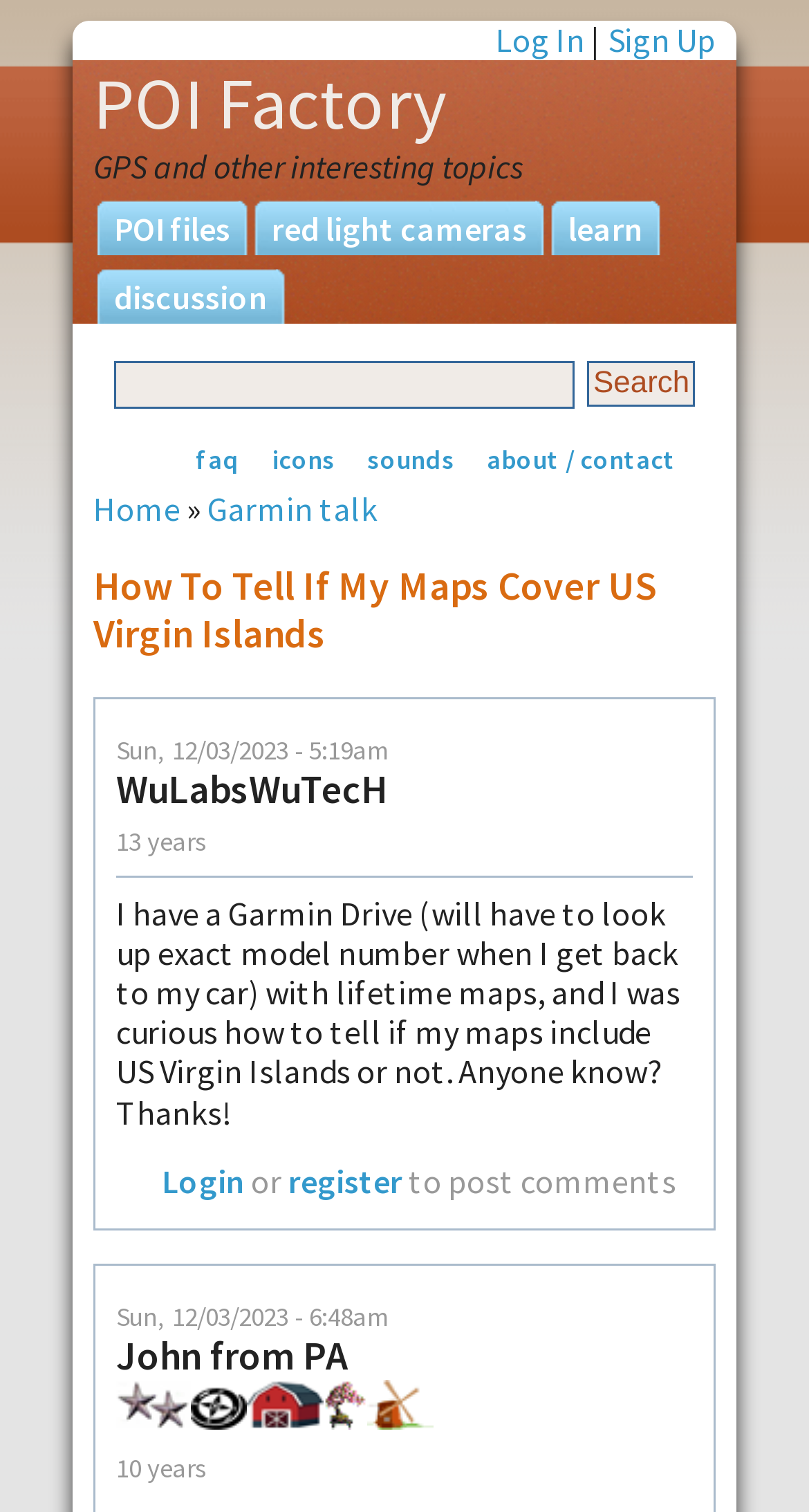Find the bounding box coordinates for the element that must be clicked to complete the instruction: "Search for something". The coordinates should be four float numbers between 0 and 1, indicated as [left, top, right, bottom].

[0.726, 0.239, 0.86, 0.269]